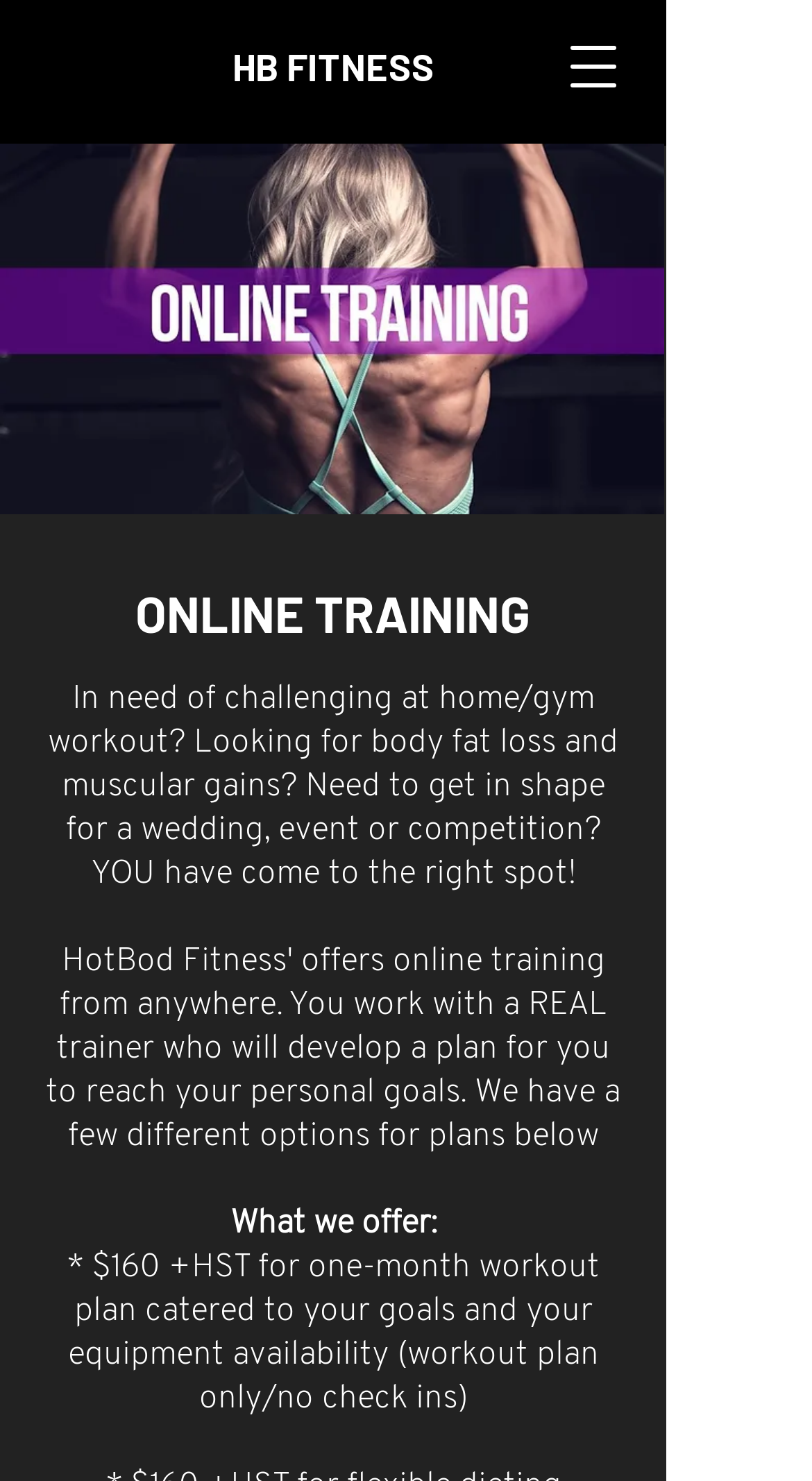How much does the one-month workout plan cost?
Based on the image, please offer an in-depth response to the question.

The cost of the one-month workout plan can be found in the text on the webpage, which lists the price as '$160 +HST'.